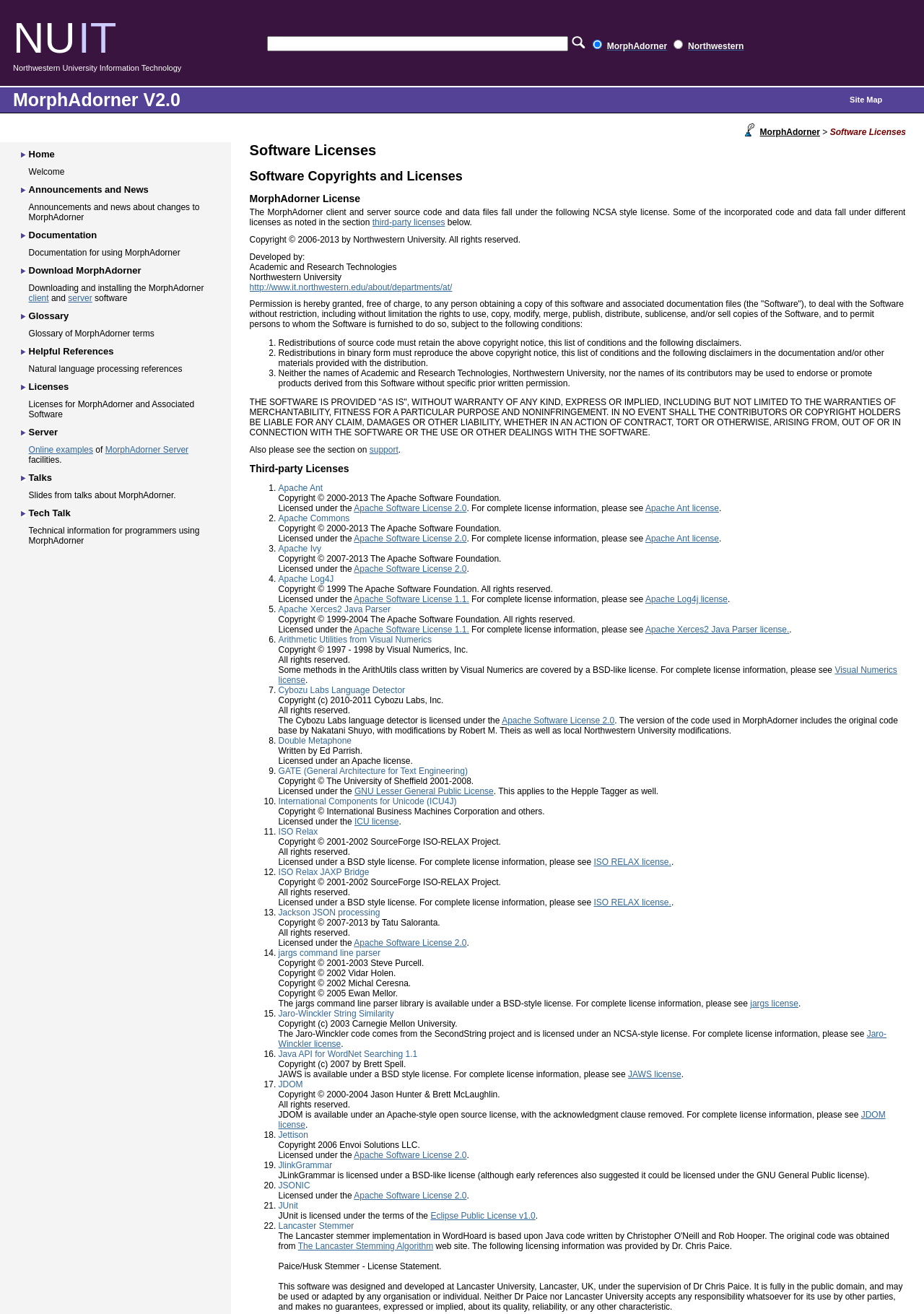Using the information from the screenshot, answer the following question thoroughly:
What is the name of the university?

The name of the university can be found in the text 'Northwestern University' which appears multiple times on the webpage, including in the heading 'Software Copyrights and Licenses' and in the link 'http://www.it.northwestern.edu/about/departments/at/.'